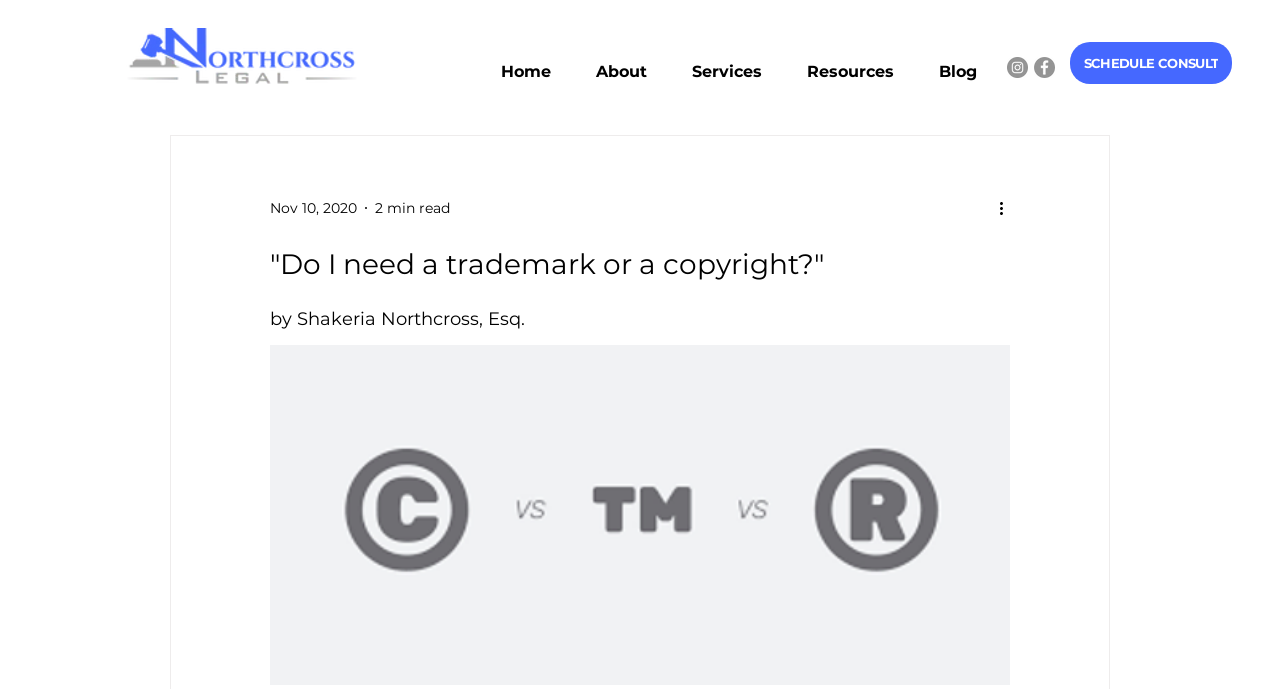By analyzing the image, answer the following question with a detailed response: How many social media links are present?

I counted the number of social media links by looking at the 'Social Bar' section, which contains links to Instagram and Facebook, hence there are 2 social media links.